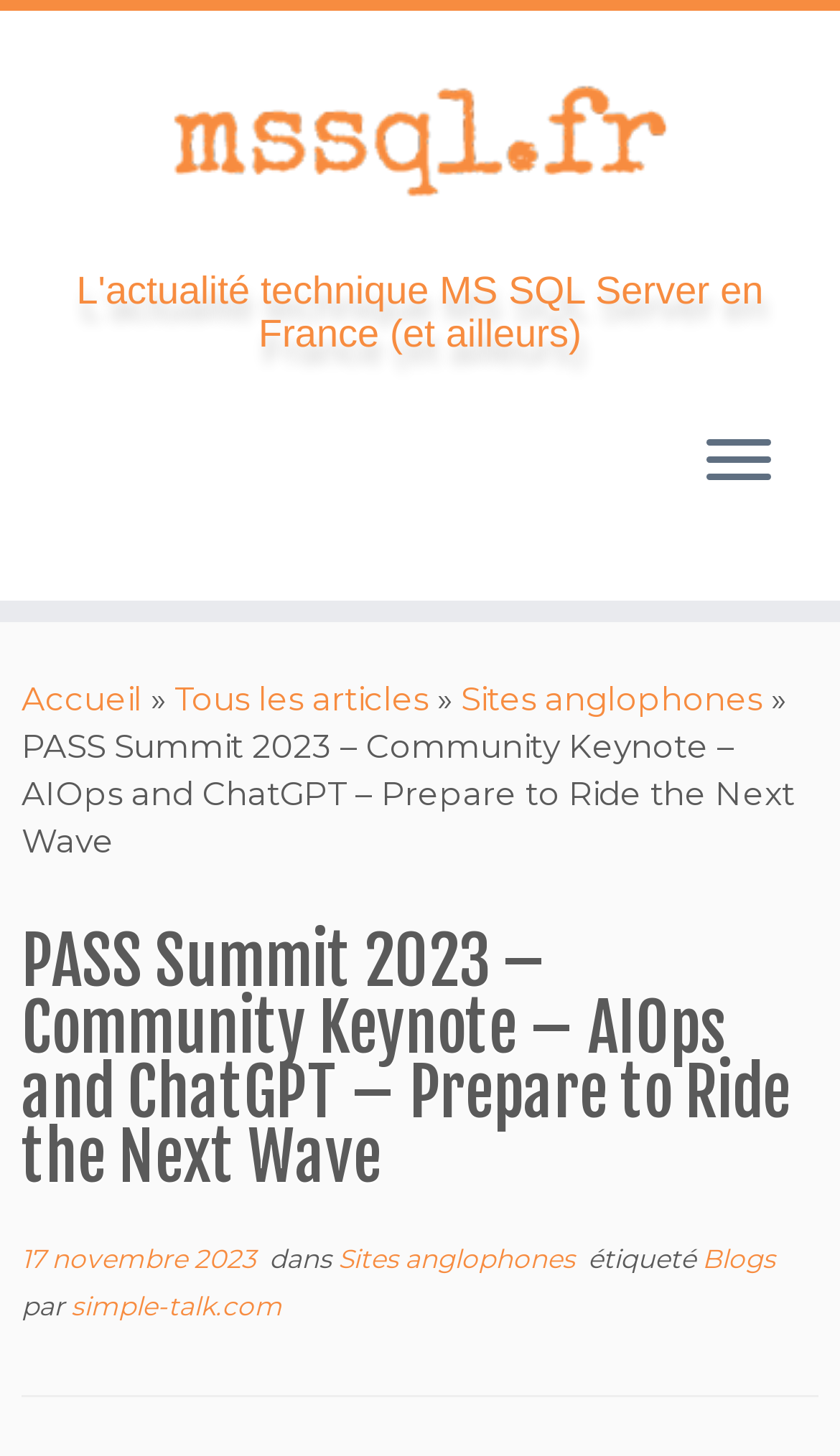What is the author of the article?
Please provide a single word or phrase in response based on the screenshot.

simple-talk.com